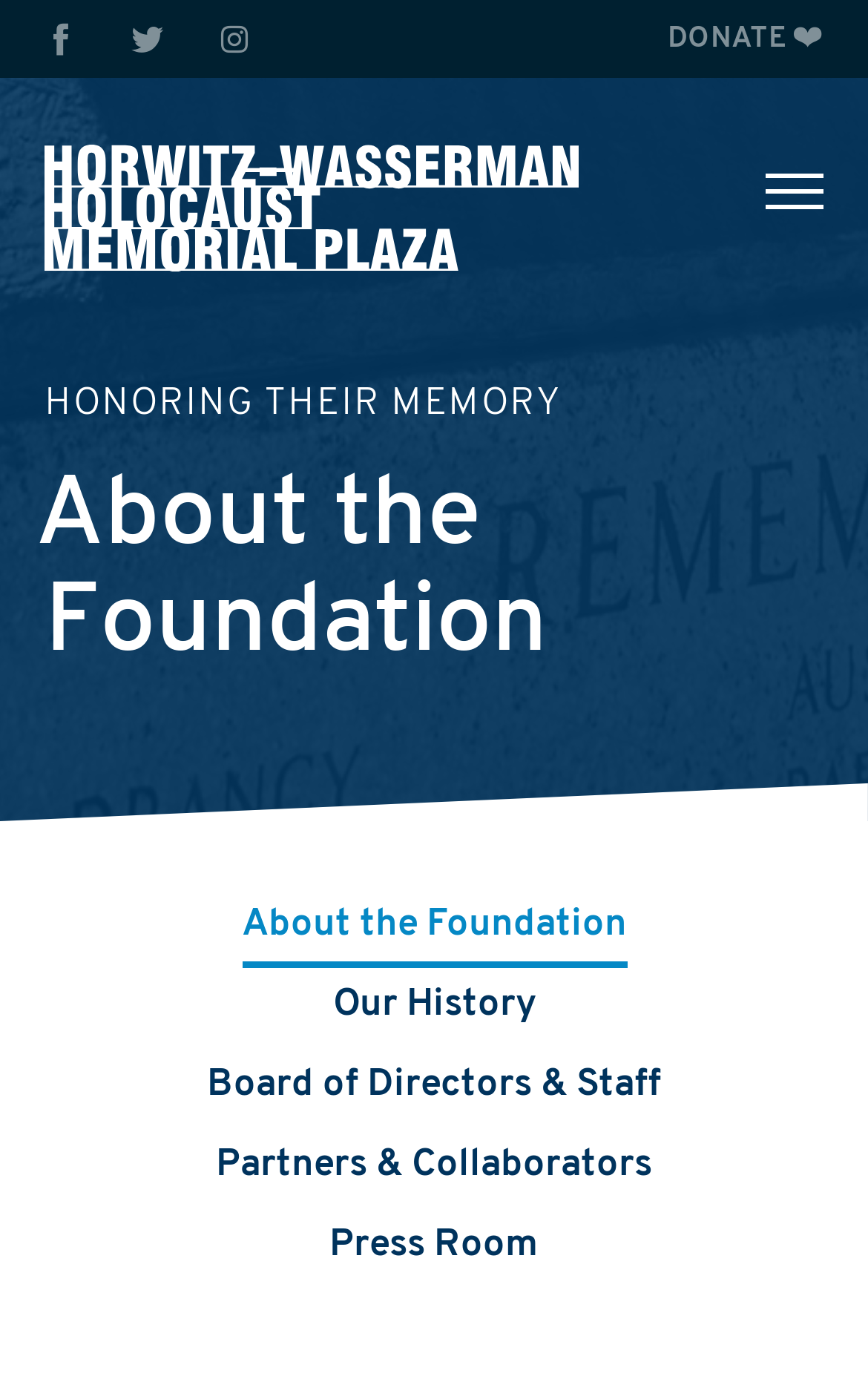Provide a short answer using a single word or phrase for the following question: 
What is the text of the link below 'IWalk'?

About the Foundation